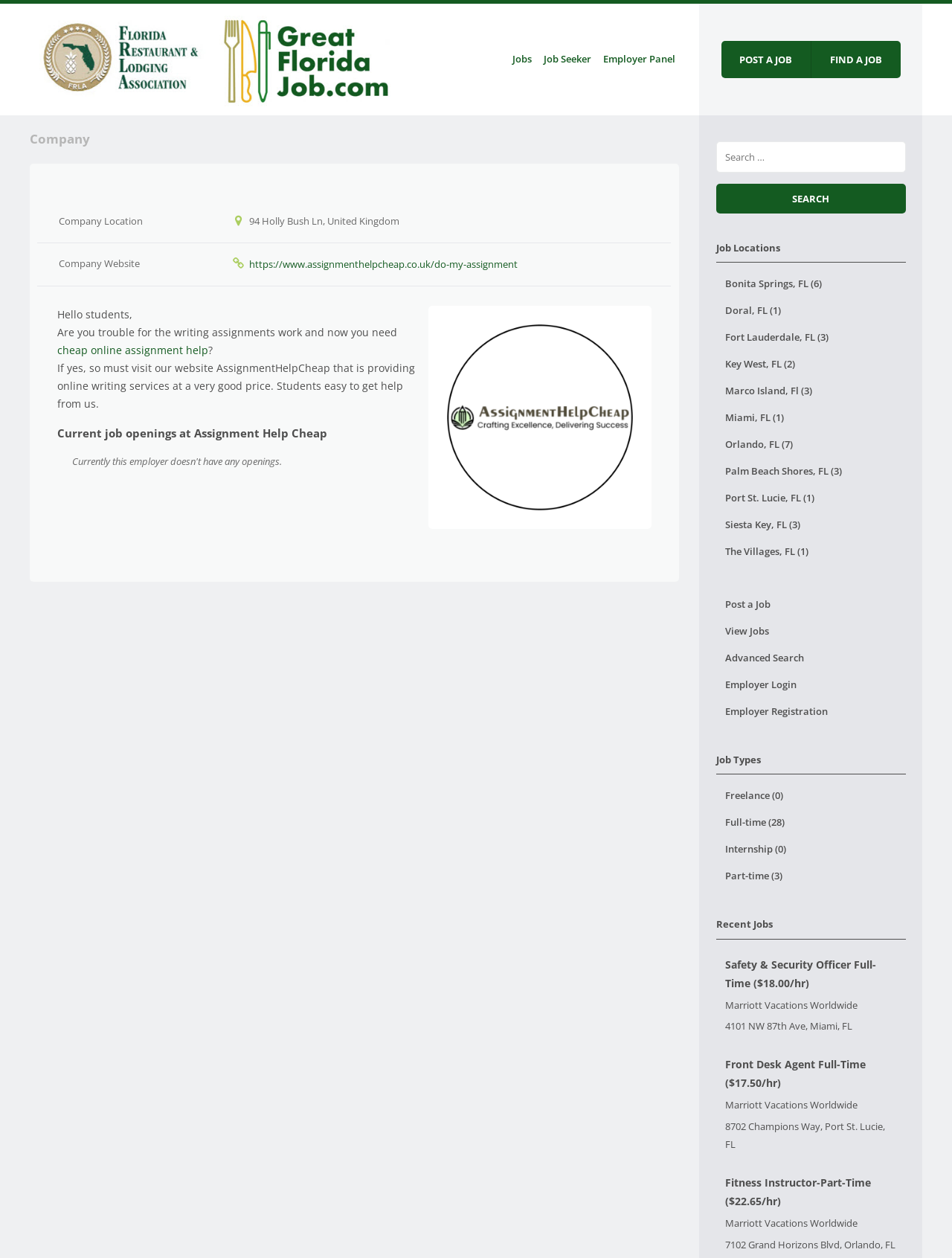Please analyze the image and provide a thorough answer to the question:
What is the job type of 'Safety & Security Officer'?

I found this information by looking at the job posting 'Safety & Security Officer Full-Time ($18.00/hr) Marriott Vacations Worldwide 4101 NW 87th Ave, Miami, FL' which indicates that the job type is Full-time.